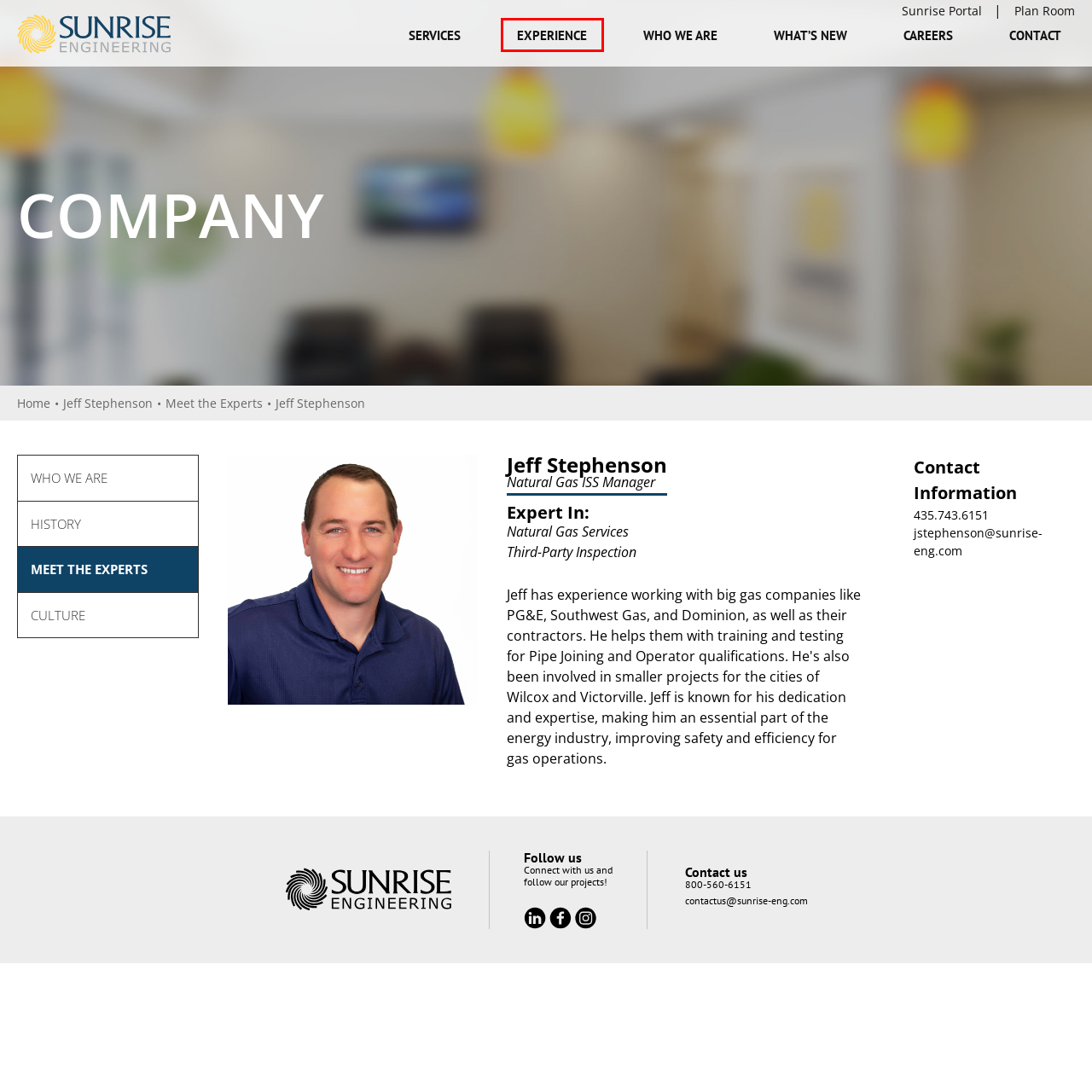You are given a screenshot of a webpage with a red bounding box around an element. Choose the most fitting webpage description for the page that appears after clicking the element within the red bounding box. Here are the candidates:
A. Sunrise Engineering – Creating solutions that work and relationships that last
B. What’s New – Sunrise Engineering
C. History – Sunrise Engineering
D. Contact – Sunrise Engineering
E. Services – Sunrise Engineering
F. Experience – Sunrise Engineering
G. Who We Are – Sunrise Engineering
H. Culture – Sunrise Engineering

F